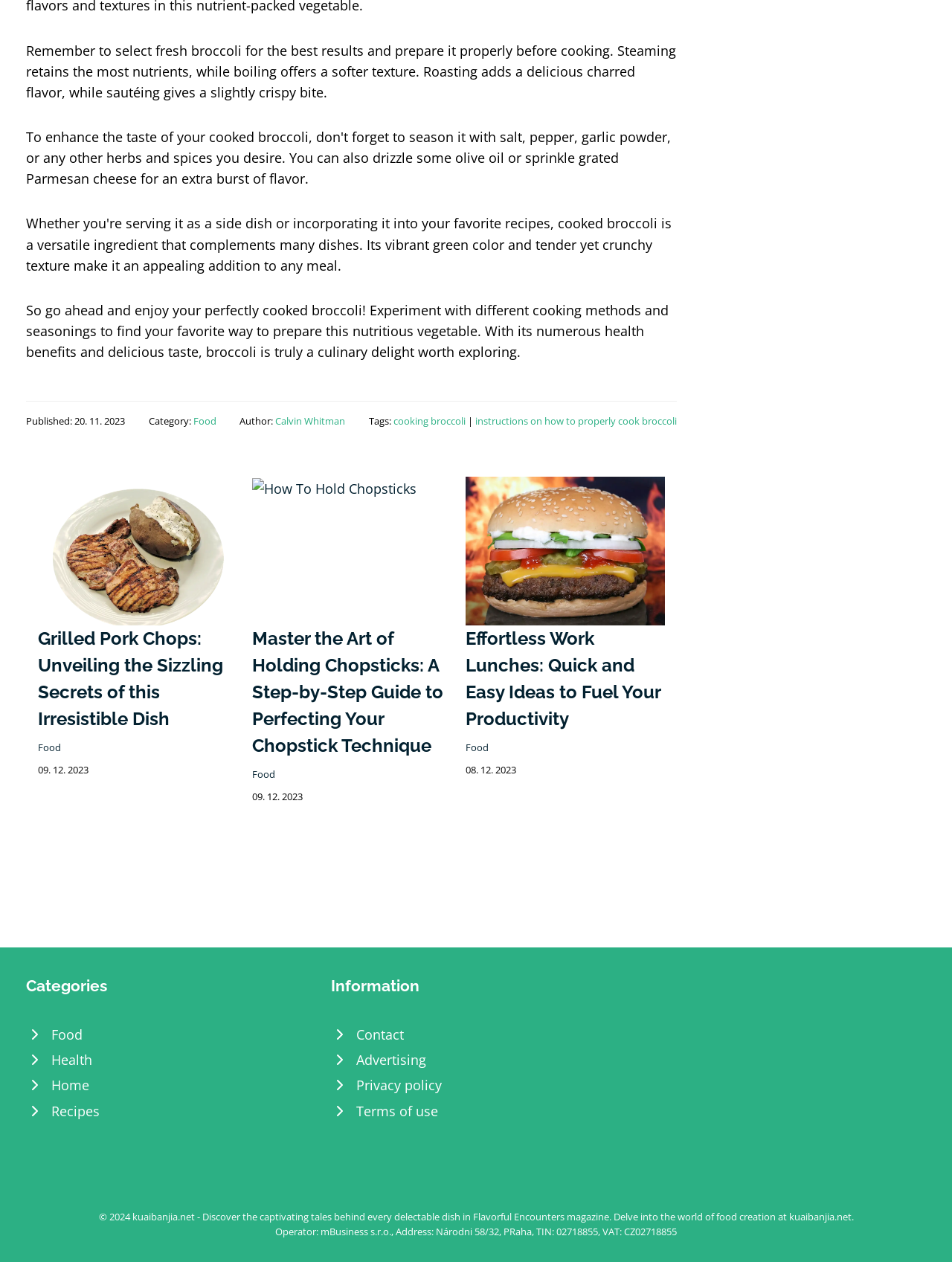Determine the bounding box coordinates of the section to be clicked to follow the instruction: "Click on the 'Download Program Free' link". The coordinates should be given as four float numbers between 0 and 1, formatted as [left, top, right, bottom].

None